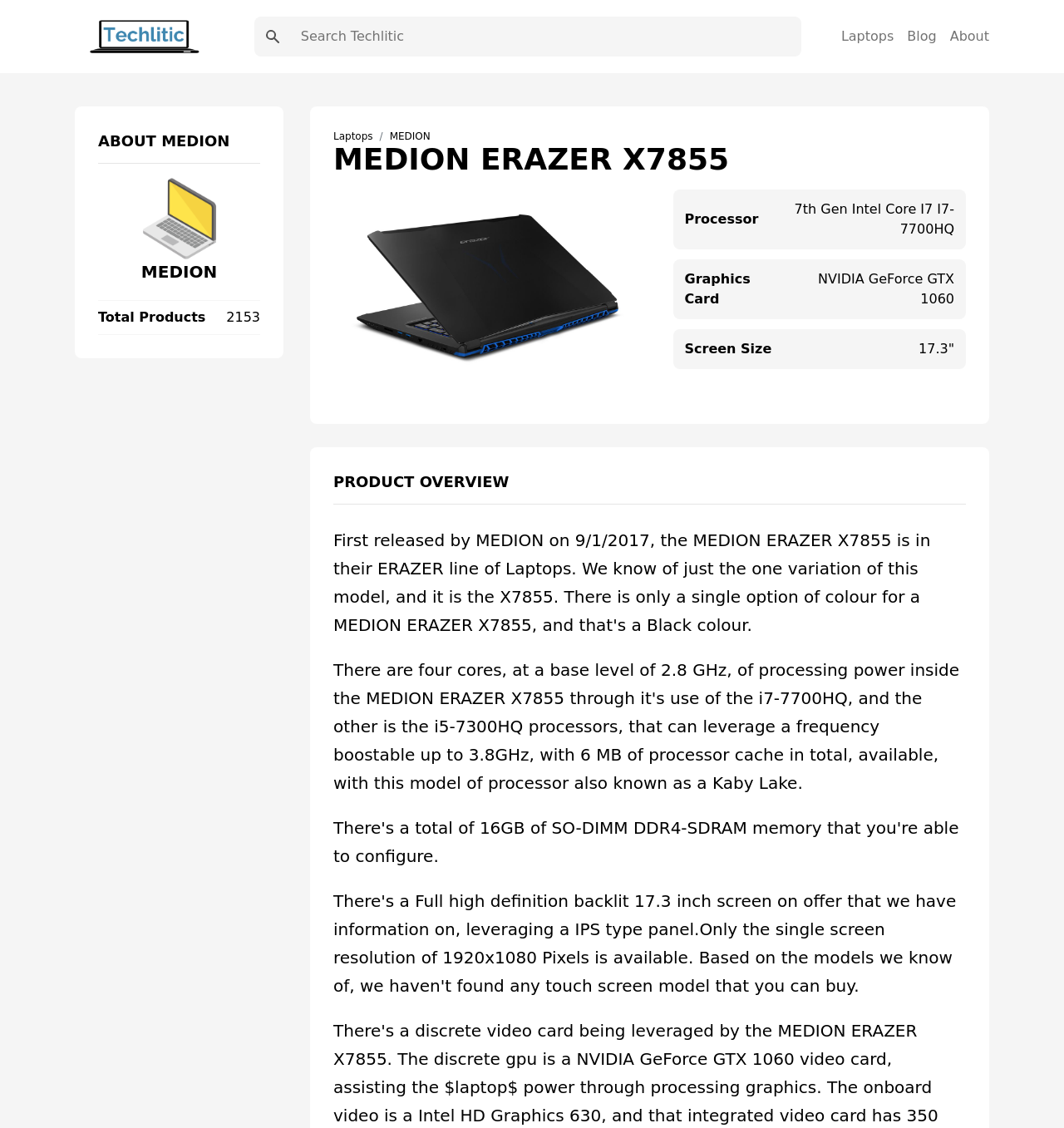Show the bounding box coordinates for the HTML element described as: "parent_node: MEDION".

[0.092, 0.157, 0.245, 0.231]